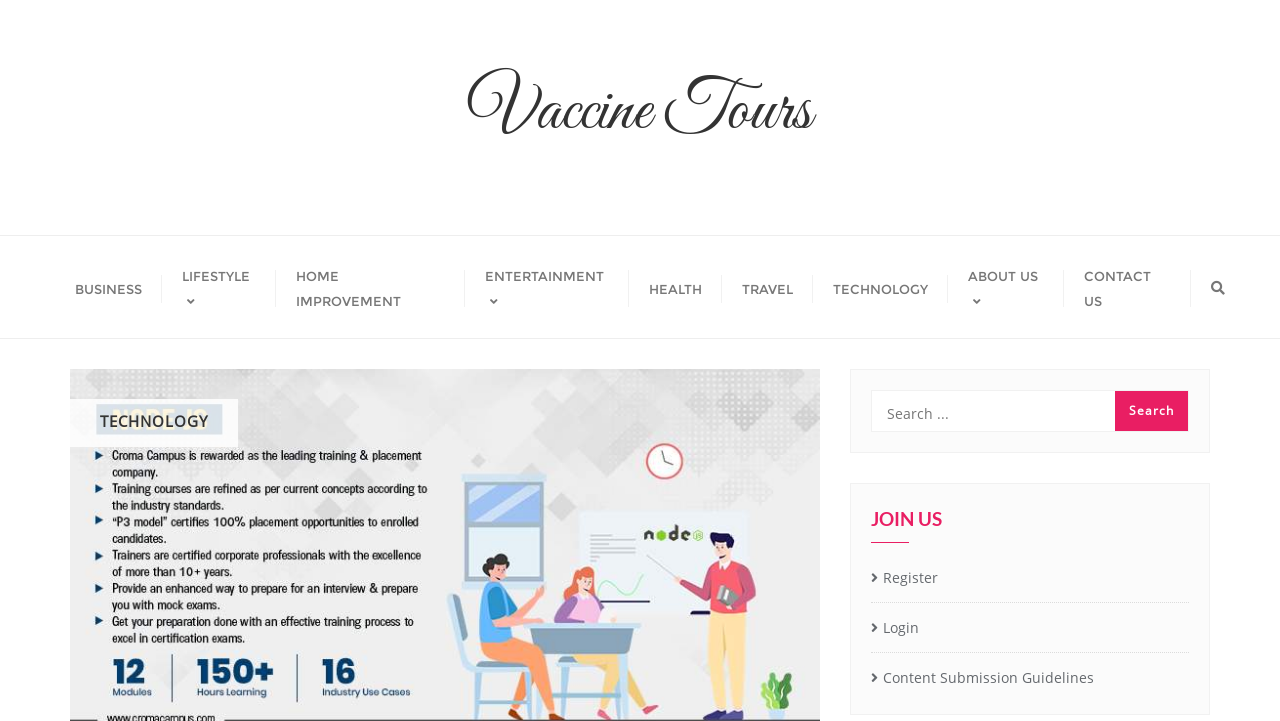Using floating point numbers between 0 and 1, provide the bounding box coordinates in the format (top-left x, top-left y, bottom-right x, bottom-right y). Locate the UI element described here: Content Submission Guidelines

[0.68, 0.92, 0.929, 0.962]